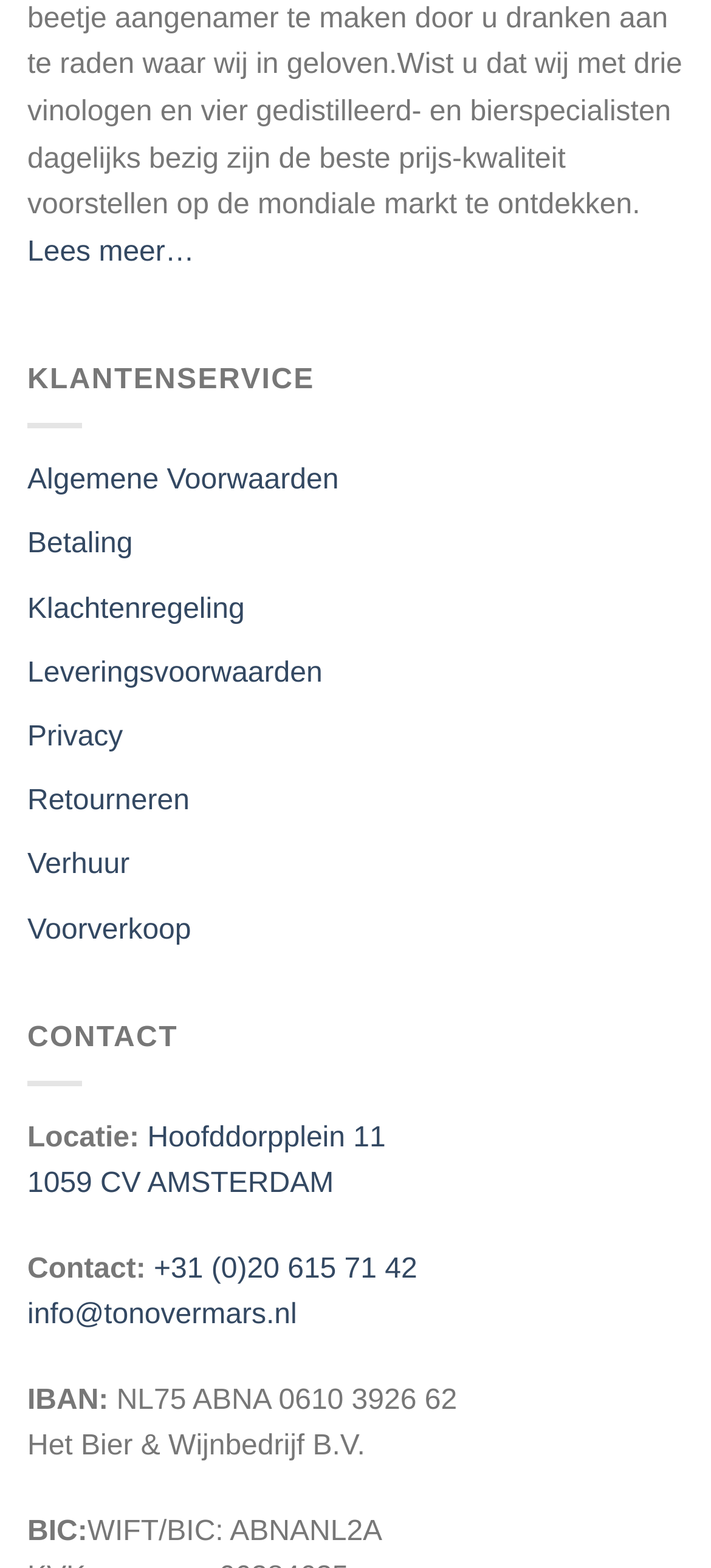Determine the bounding box coordinates of the section to be clicked to follow the instruction: "View 'Algemene Voorwaarden'". The coordinates should be given as four float numbers between 0 and 1, formatted as [left, top, right, bottom].

[0.038, 0.297, 0.476, 0.316]